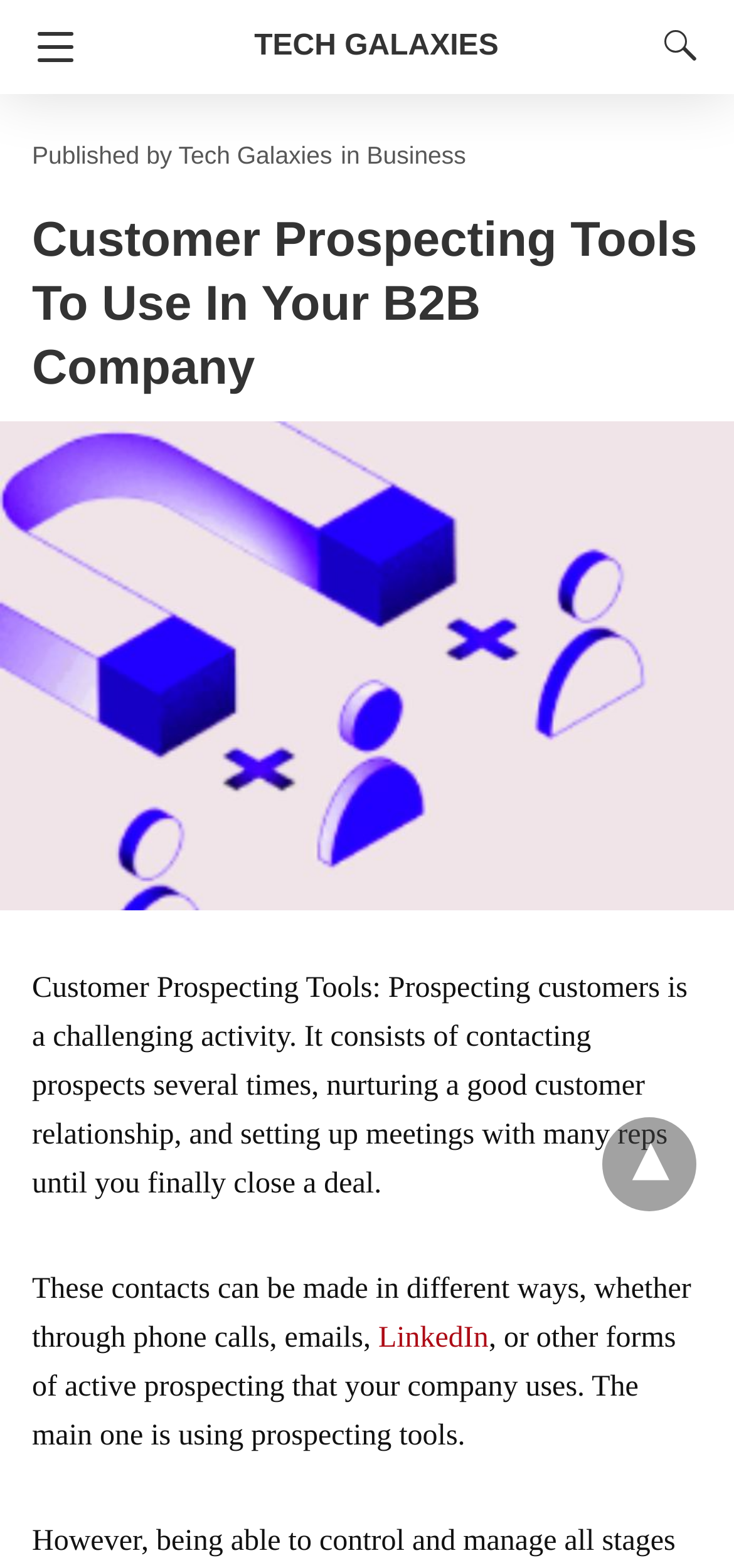What is the main topic of this webpage?
Provide a concise answer using a single word or phrase based on the image.

Customer Prospecting Tools